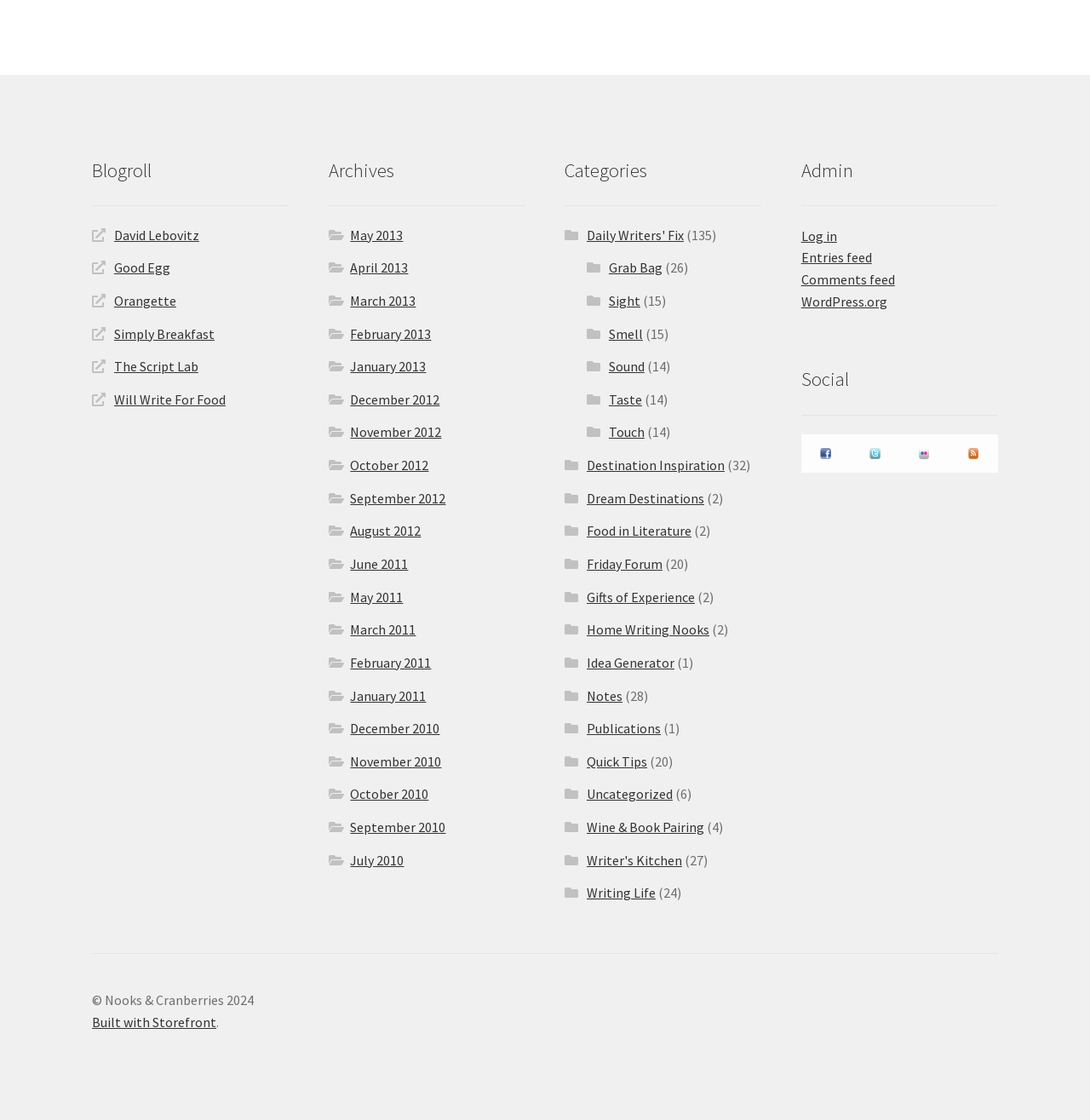Give a concise answer using only one word or phrase for this question:
What is the purpose of the 'Log in' link?

To log in to the website